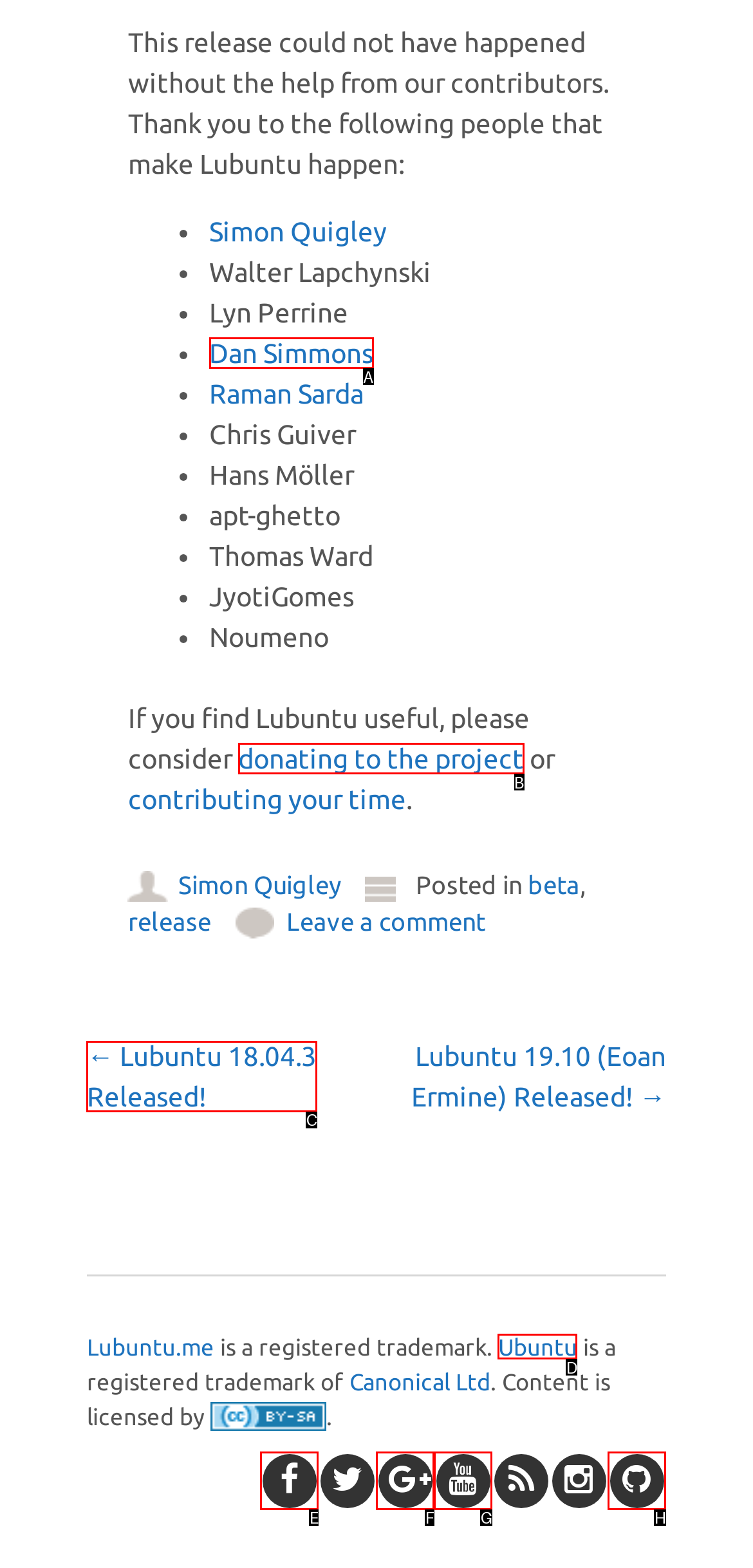Determine the appropriate lettered choice for the task: Read the post about Lubuntu 18.04.3 Released!. Reply with the correct letter.

C